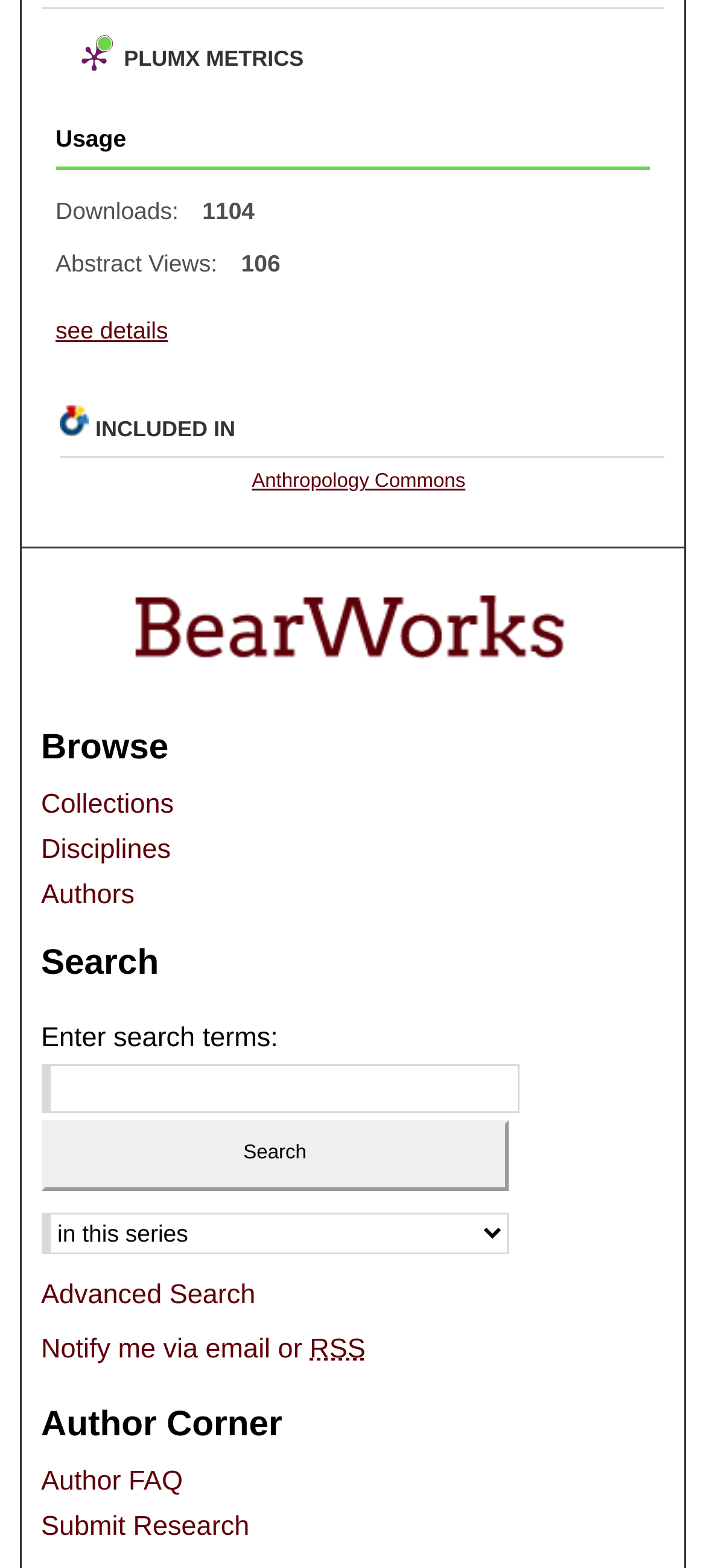What is the name of the research repository?
Can you offer a detailed and complete answer to this question?

I found the answer by looking at the image and link with the text 'BearWorks' on the webpage, which suggests that it is the name of the research repository.